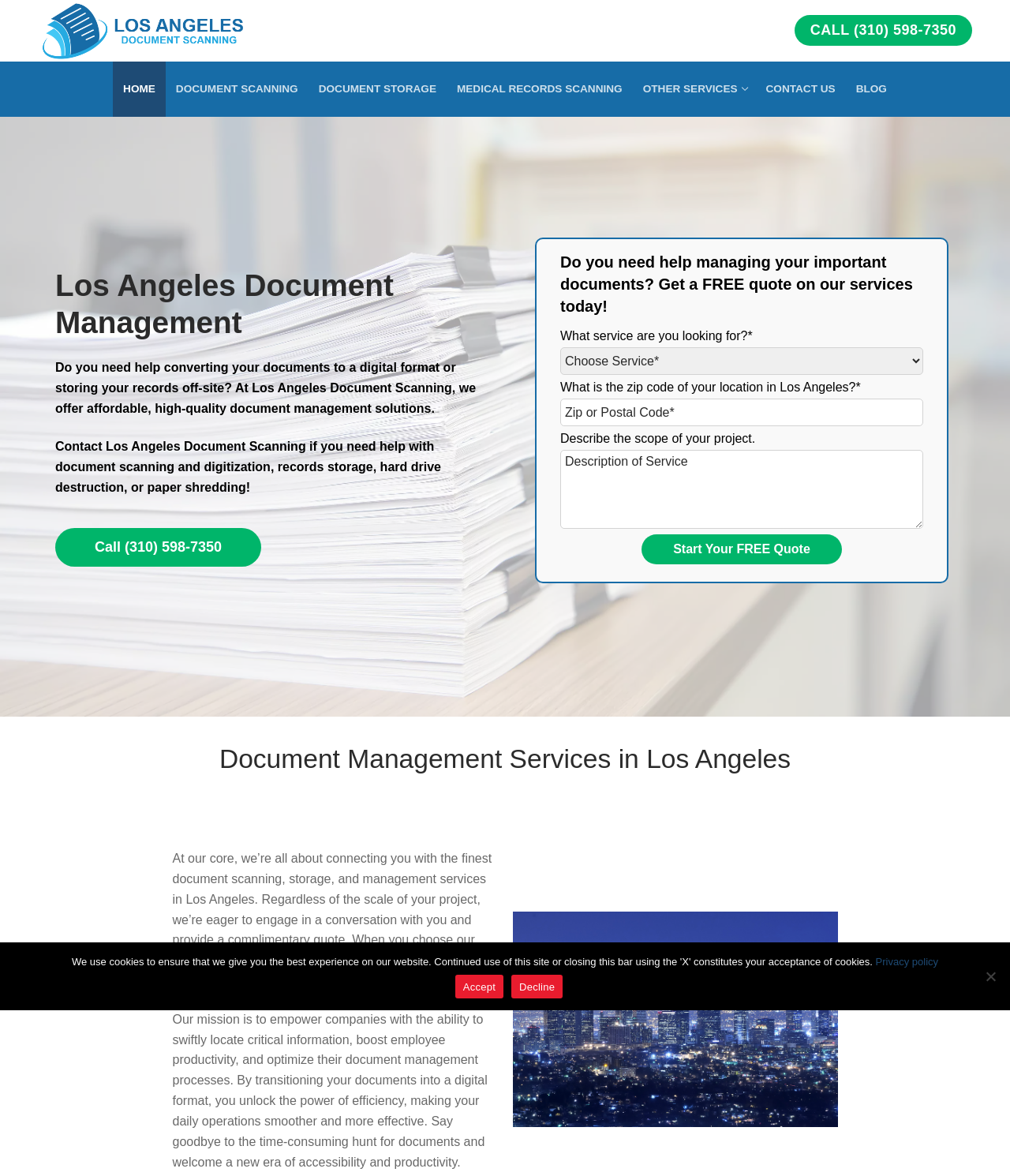What services does Los Angeles Document Scanning offer?
Provide an in-depth answer to the question, covering all aspects.

Based on the webpage, Los Angeles Document Scanning provides various services including document scanning, document storage, medical records scanning, and other services. This can be inferred from the links on the webpage, such as 'DOCUMENT SCANNING', 'DOCUMENT STORAGE', and 'MEDICAL RECORDS SCANNING'.